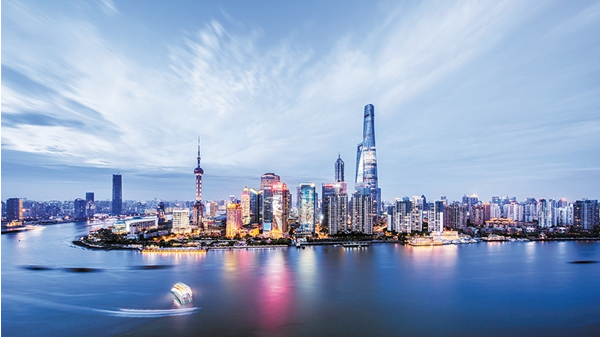Give a detailed account of the visual elements in the image.

A stunning panoramic view of the Pudong New Area in Shanghai, capturing the vibrant skyline at dusk. The image showcases iconic structures such as the Oriental Pearl Tower and the Shanghai Tower, illuminated against the evening sky. The reflection of the city lights shimmers on the Huangpu River, enhancing the serene ambiance. This scene represents the bustling economic and cultural hub of Shanghai, aligning with the recent advancements in the China (Shanghai) Pilot Free Trade Zone, aimed at facilitating global business interactions and promoting innovation.